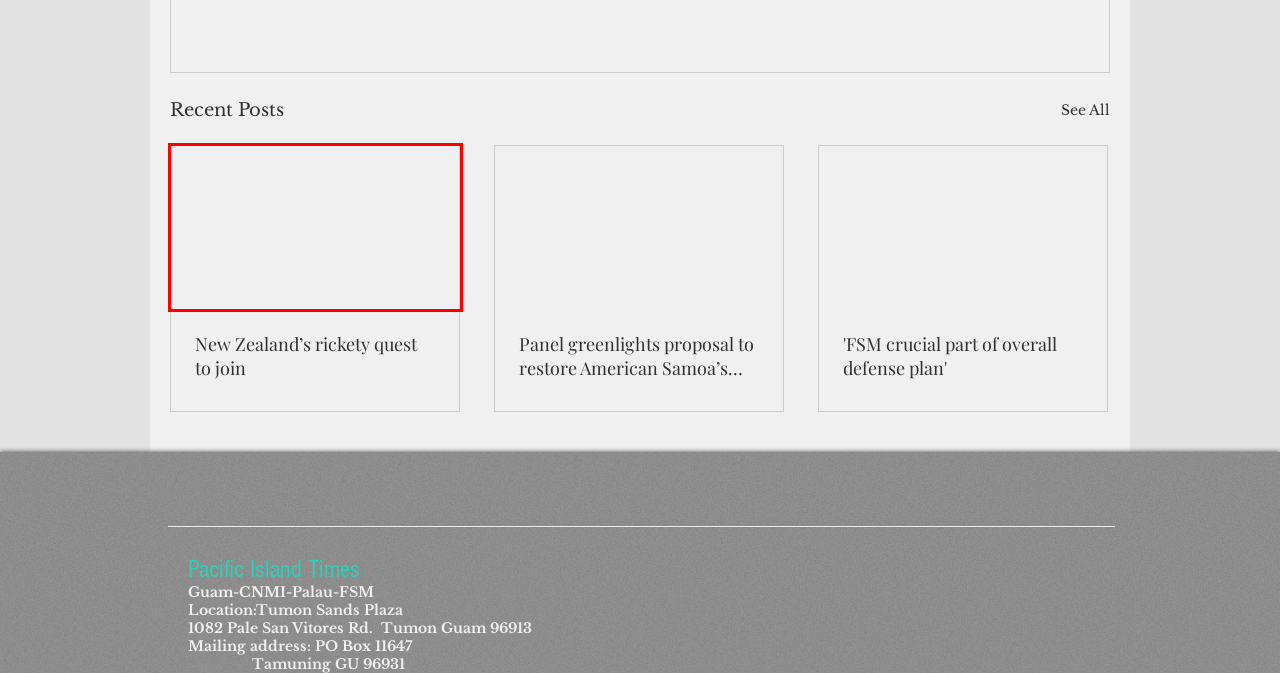Look at the screenshot of a webpage where a red rectangle bounding box is present. Choose the webpage description that best describes the new webpage after clicking the element inside the red bounding box. Here are the candidates:
A. 'FSM crucial part of overall defense plan'
B. Insights | pactimes
C. The Pacific Region | pactimes
D. About | Pacific Island Times | Dededo
E. News and Features | pactimes
F. New Zealand’s rickety quest to join
G. Panel greenlights proposal to restore American Samoa’s autonomy in charter amendment process
H. The Pacific

F